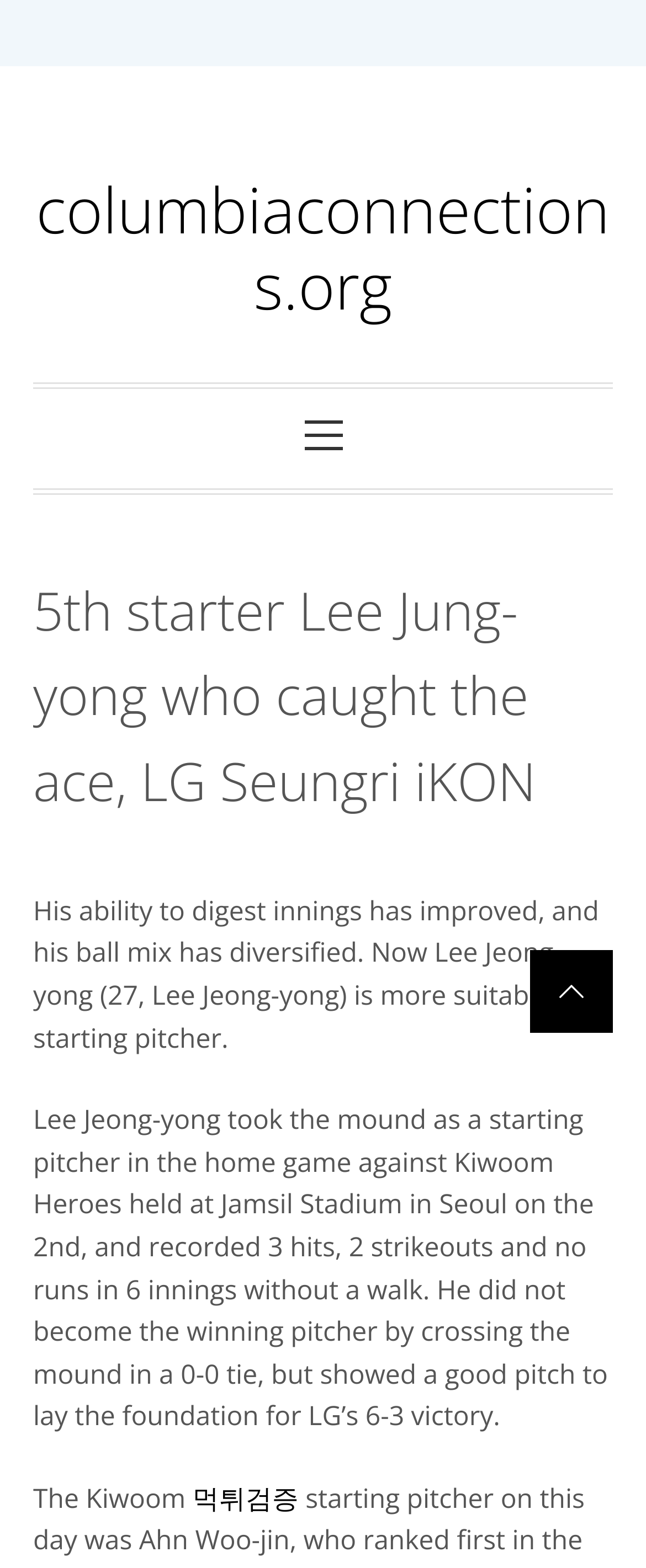From the screenshot, find the bounding box of the UI element matching this description: "먹튀검증". Supply the bounding box coordinates in the form [left, top, right, bottom], each a float between 0 and 1.

[0.298, 0.944, 0.473, 0.967]